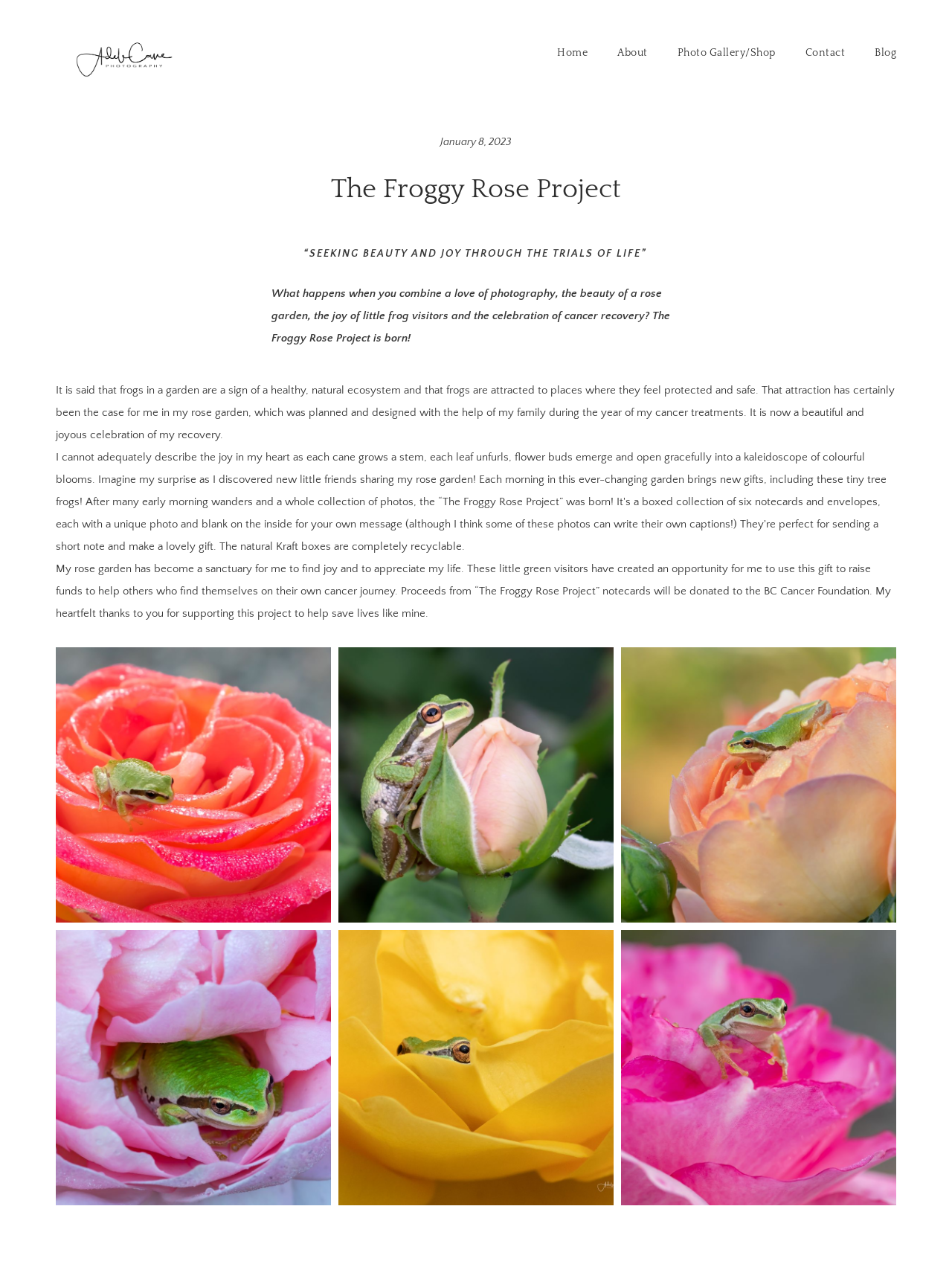Please predict the bounding box coordinates (top-left x, top-left y, bottom-right x, bottom-right y) for the UI element in the screenshot that fits the description: About

[0.641, 0.036, 0.688, 0.048]